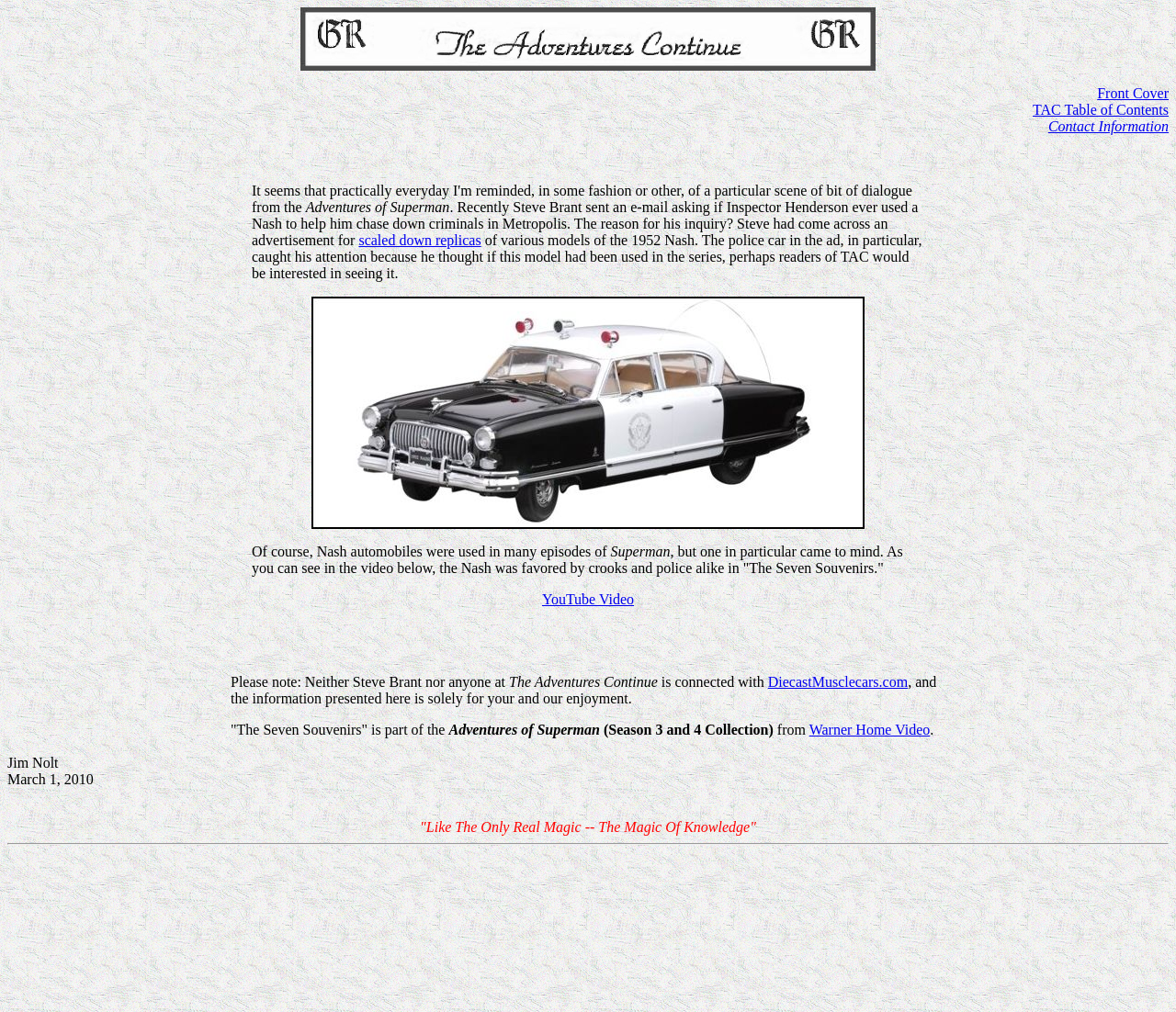Please provide a comprehensive response to the question based on the details in the image: What is the name of the episode mentioned in the article?

The name of the episode mentioned in the article can be determined by reading the content of the webpage, which mentions 'The Seven Souvenirs' as an episode of the Adventures of Superman series.